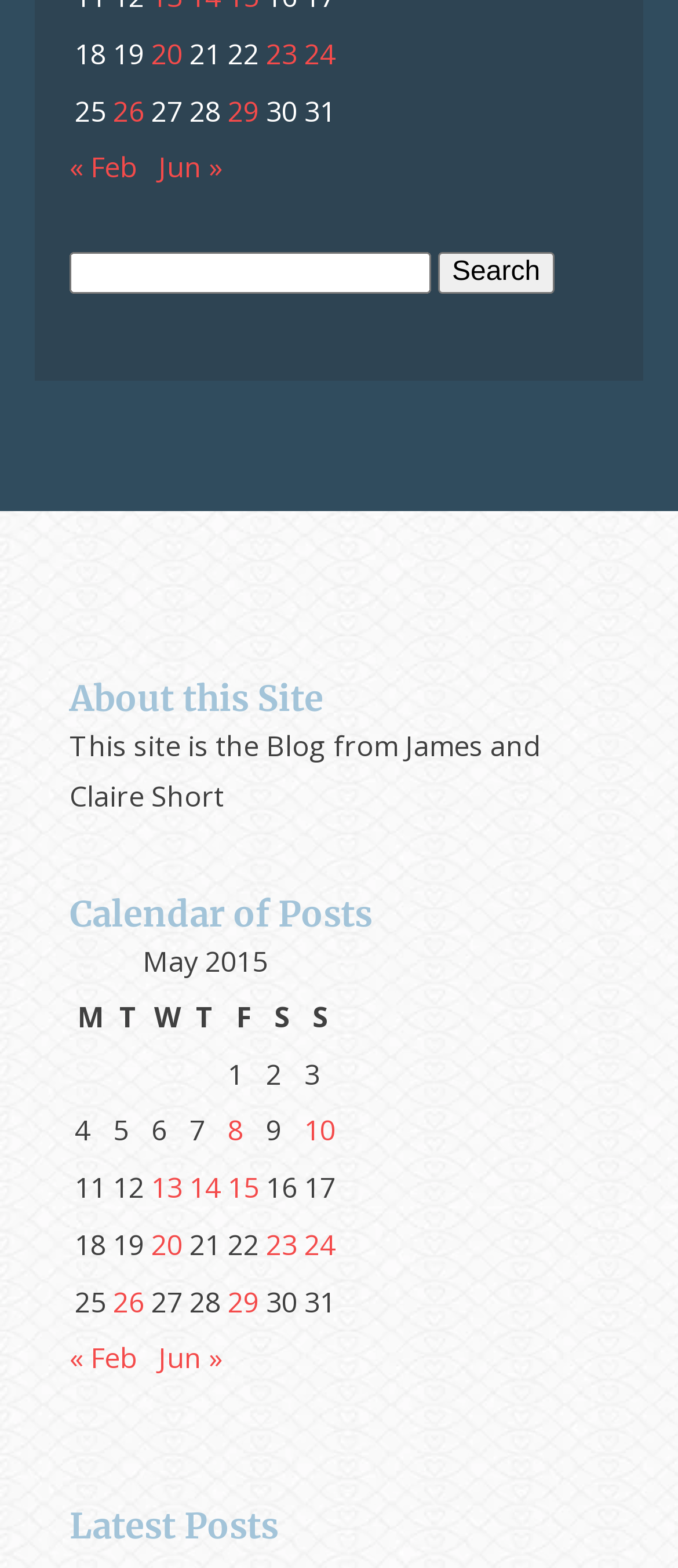How many links are there in the calendar table?
Based on the screenshot, provide your answer in one word or phrase.

9